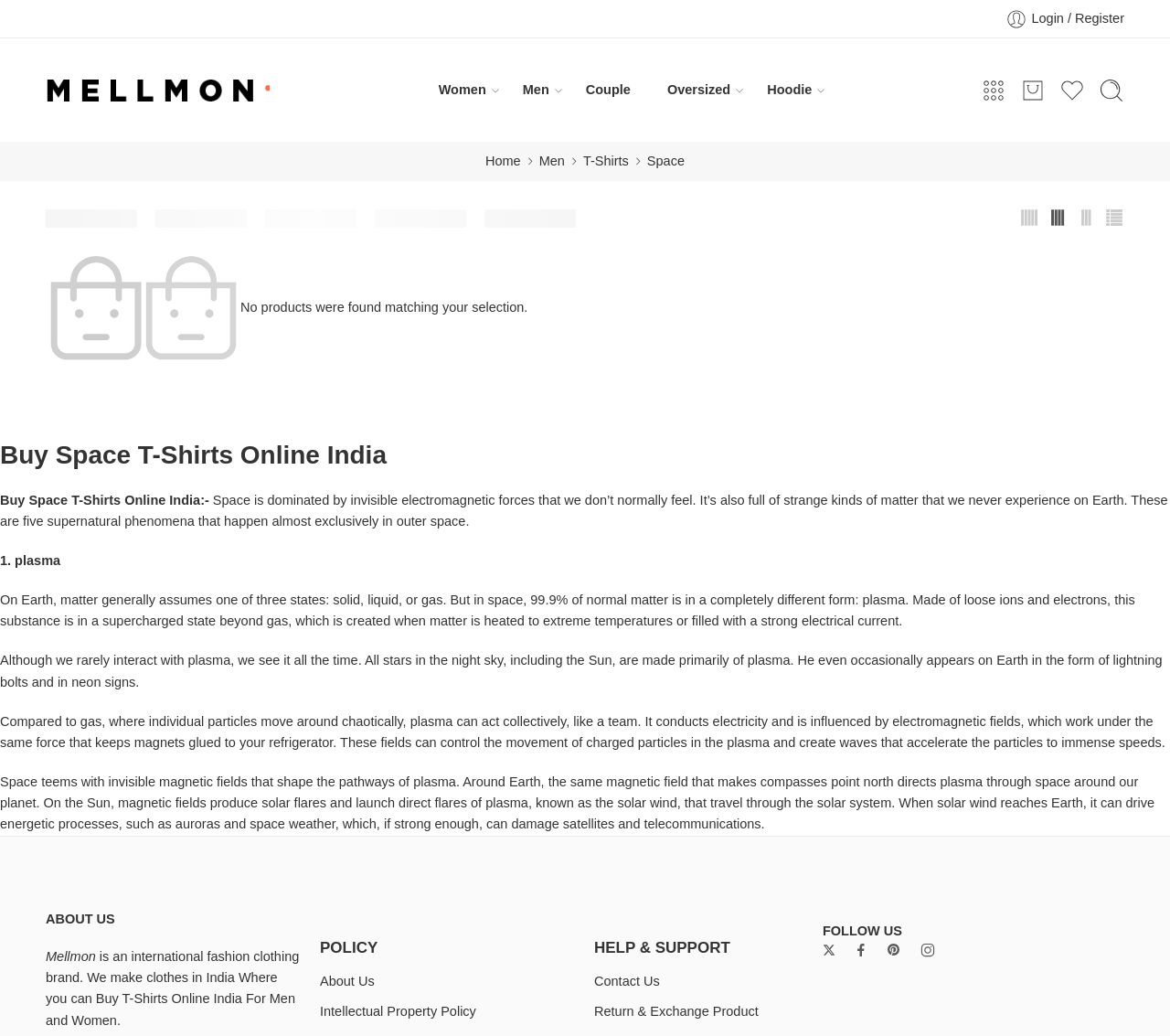Please find and report the bounding box coordinates of the element to click in order to perform the following action: "Browse Women's T-Shirts". The coordinates should be expressed as four float numbers between 0 and 1, in the format [left, top, right, bottom].

[0.375, 0.064, 0.415, 0.11]